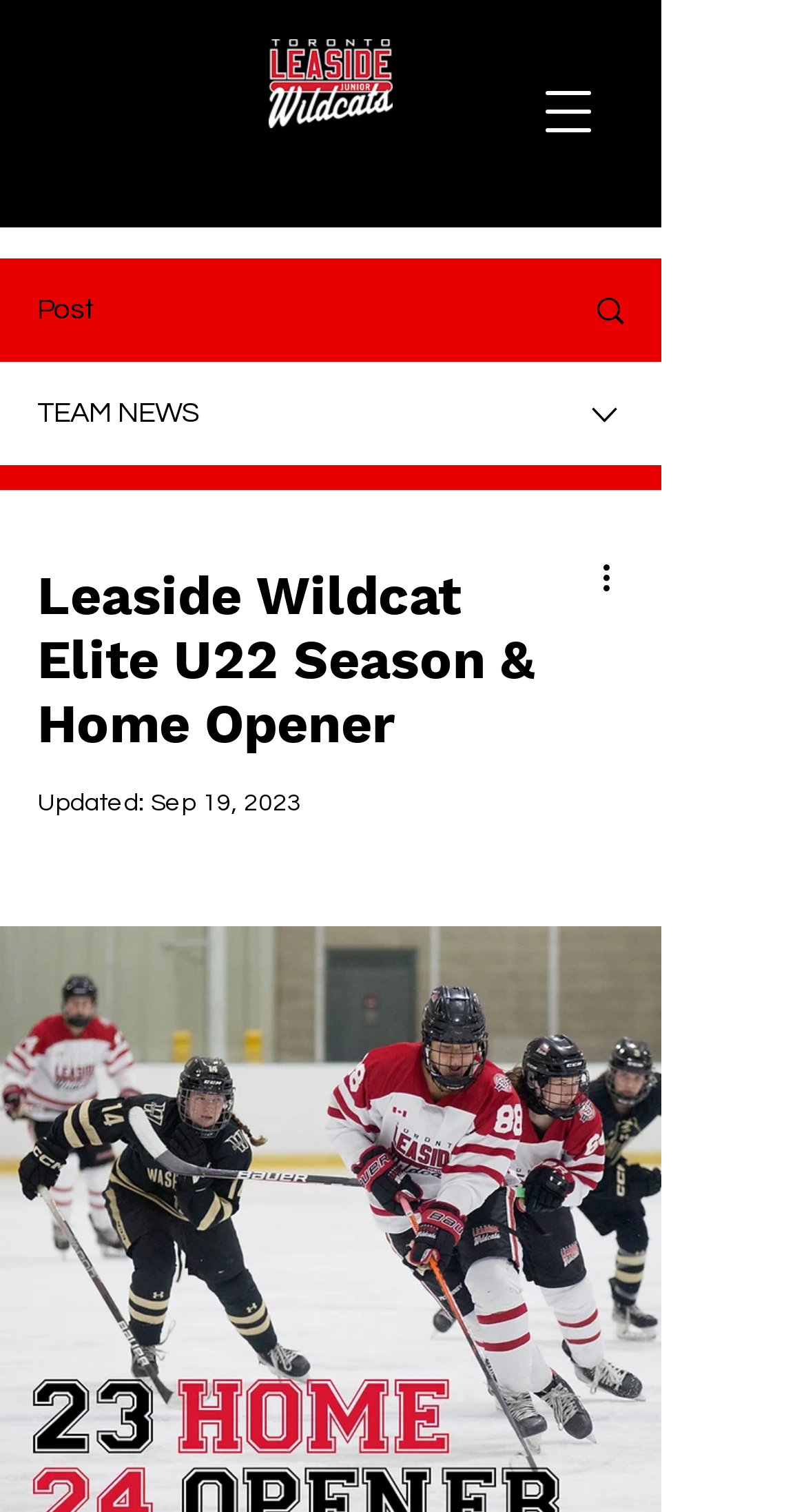What is the type of team news?
Please use the image to deliver a detailed and complete answer.

Based on the webpage, there is a section labeled 'TEAM NEWS' with a link and an image, indicating that the type of team news is a post.